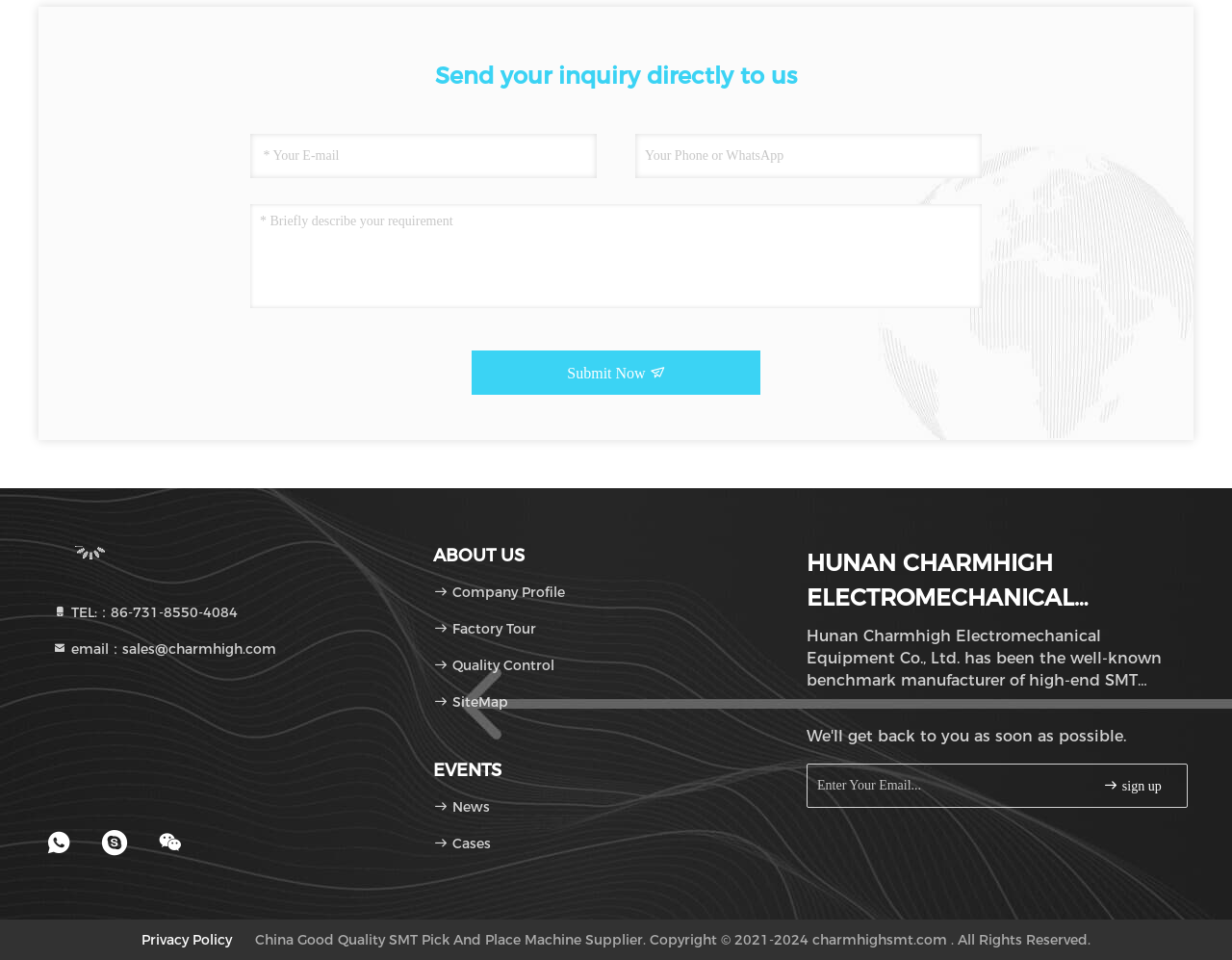Pinpoint the bounding box coordinates of the clickable area necessary to execute the following instruction: "Enter your email address". The coordinates should be given as four float numbers between 0 and 1, namely [left, top, right, bottom].

[0.203, 0.139, 0.484, 0.186]